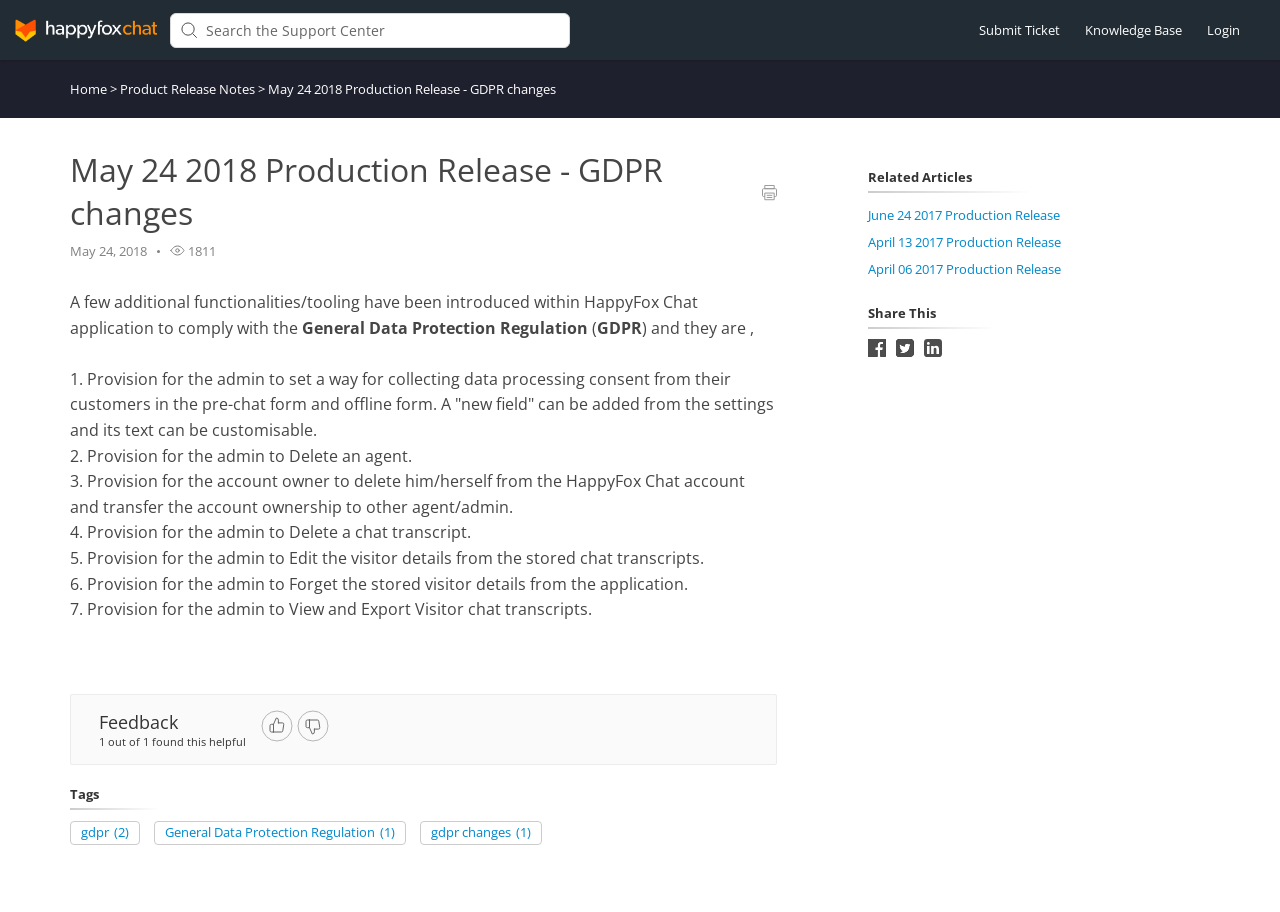Use a single word or phrase to answer this question: 
How many provisions are introduced for GDPR compliance?

7